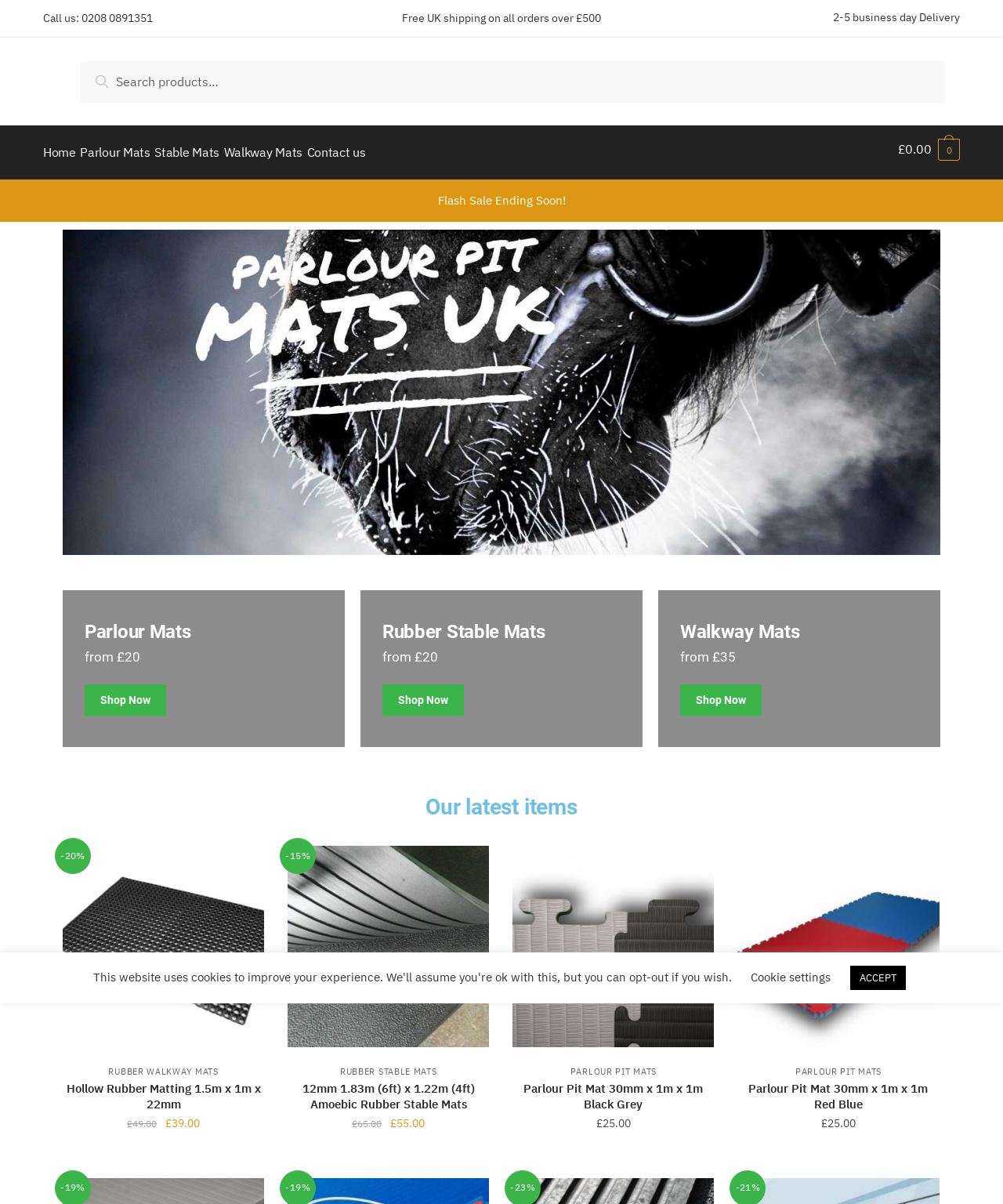Using the information in the image, could you please answer the following question in detail:
What is the phone number to call?

I found the phone number by looking at the top of the webpage, where it says 'Call us: 0208 0891351'.